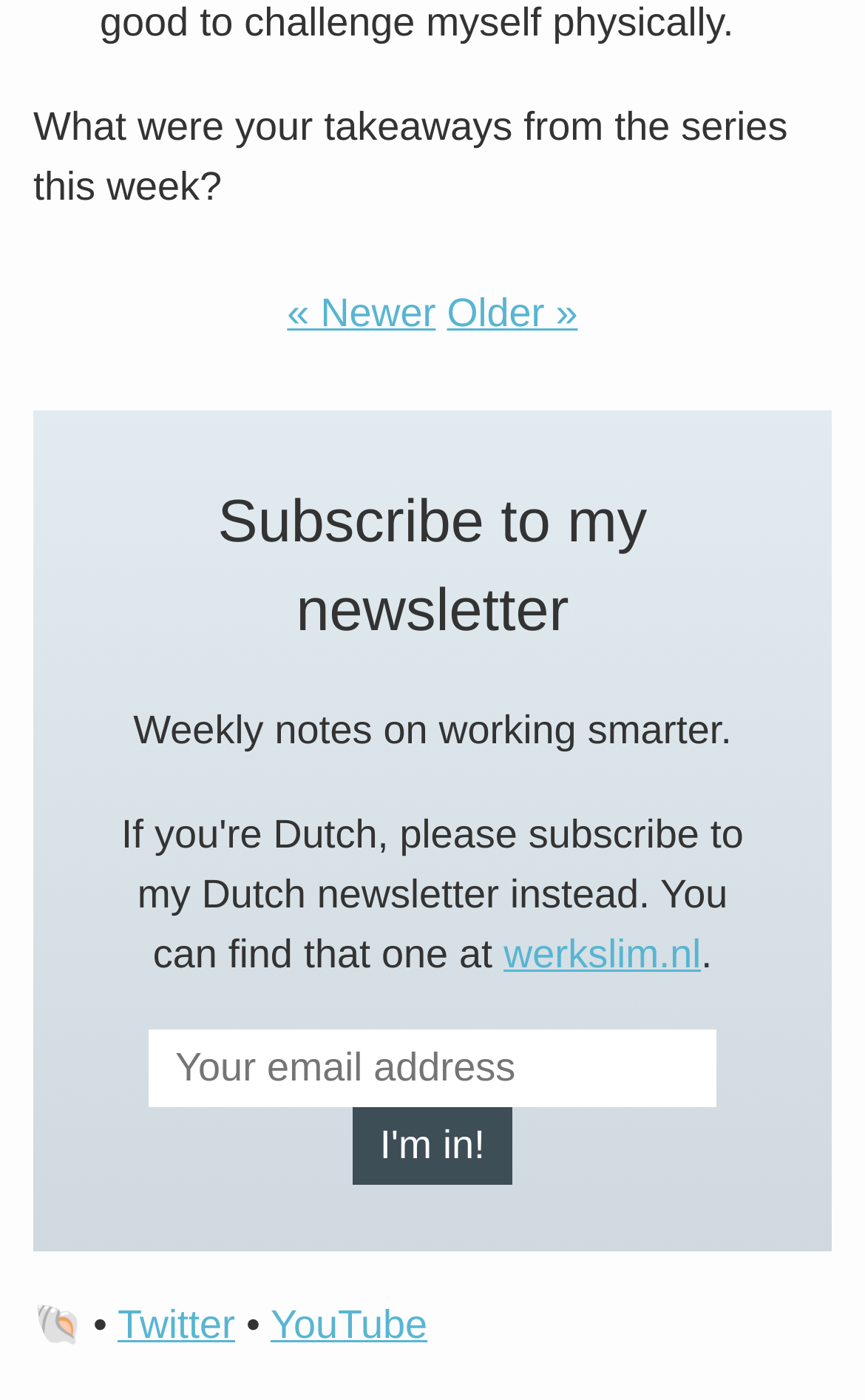Determine the bounding box for the UI element as described: "YouTube". The coordinates should be represented as four float numbers between 0 and 1, formatted as [left, top, right, bottom].

[0.313, 0.93, 0.494, 0.961]